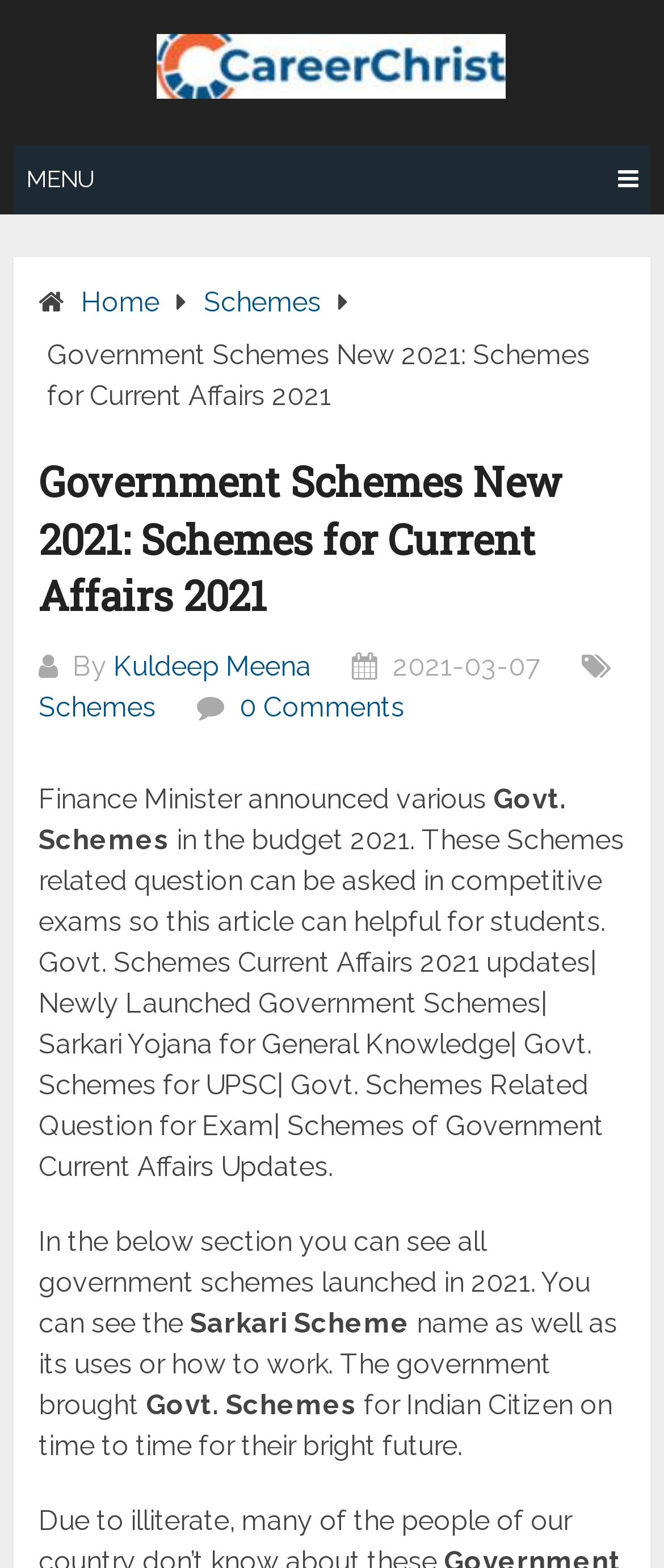Convey a detailed summary of the webpage, mentioning all key elements.

The webpage appears to be a list of government schemes in India, specifically for the year 2021. At the top, there is a heading "CareerChrist" which is also a link and has an associated image. Below this, there is a menu bar with links to "Home" and "Schemes". 

The main content of the page is divided into sections. The first section has a heading "Government Schemes New 2021: Schemes for Current Affairs 2021" and provides information about the author and the date of publication. Below this, there is a paragraph of text that explains the purpose of the article, which is to provide information about government schemes launched in 2021 that can be useful for students preparing for competitive exams.

The next section appears to be a list of government schemes, with each scheme having its name and a brief description of its uses or how it works. The text is organized into paragraphs, with each paragraph describing a different scheme. The schemes are listed in a vertical column, with each scheme below the previous one.